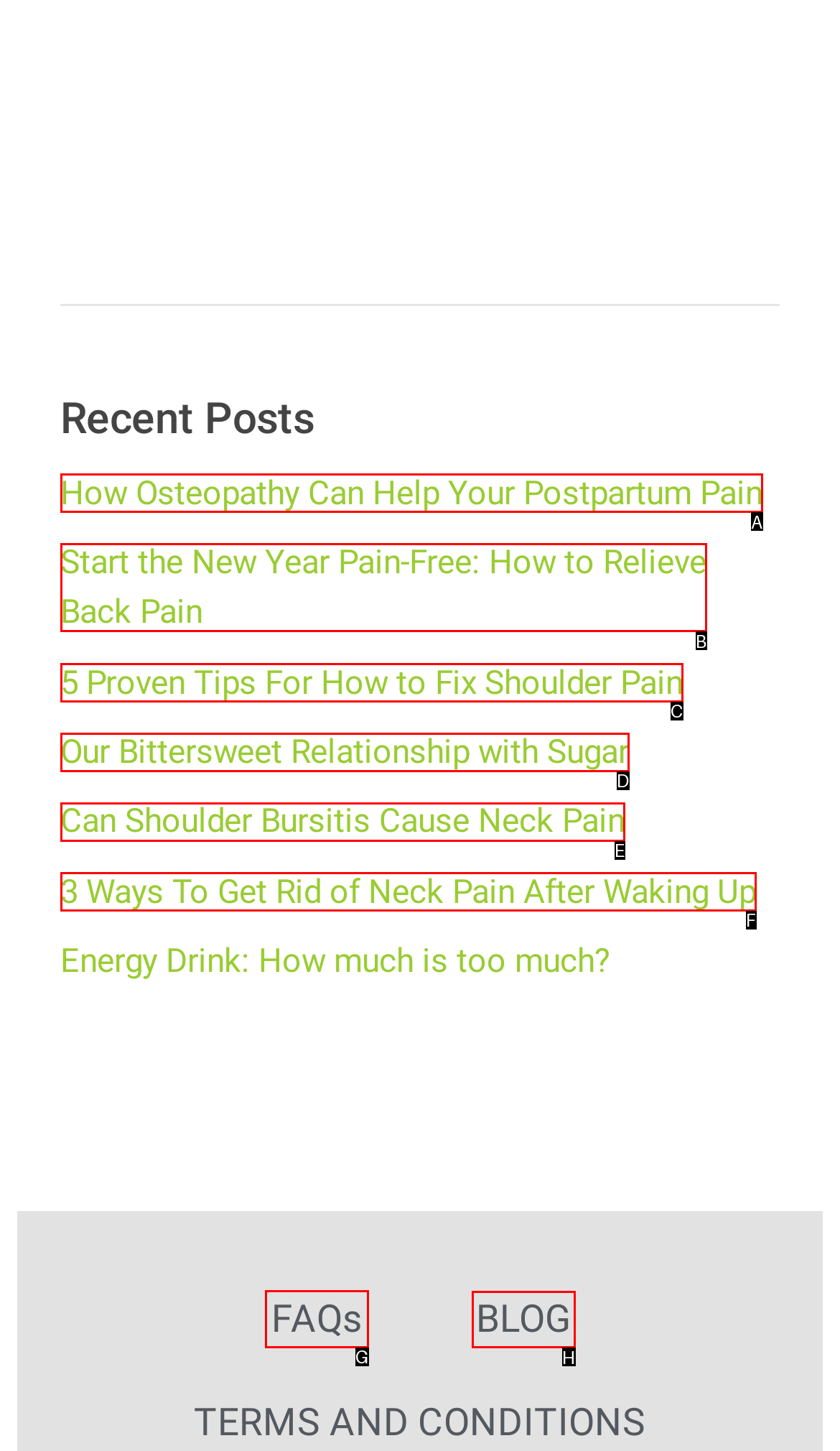Tell me the letter of the correct UI element to click for this instruction: Go to the blog. Answer with the letter only.

H